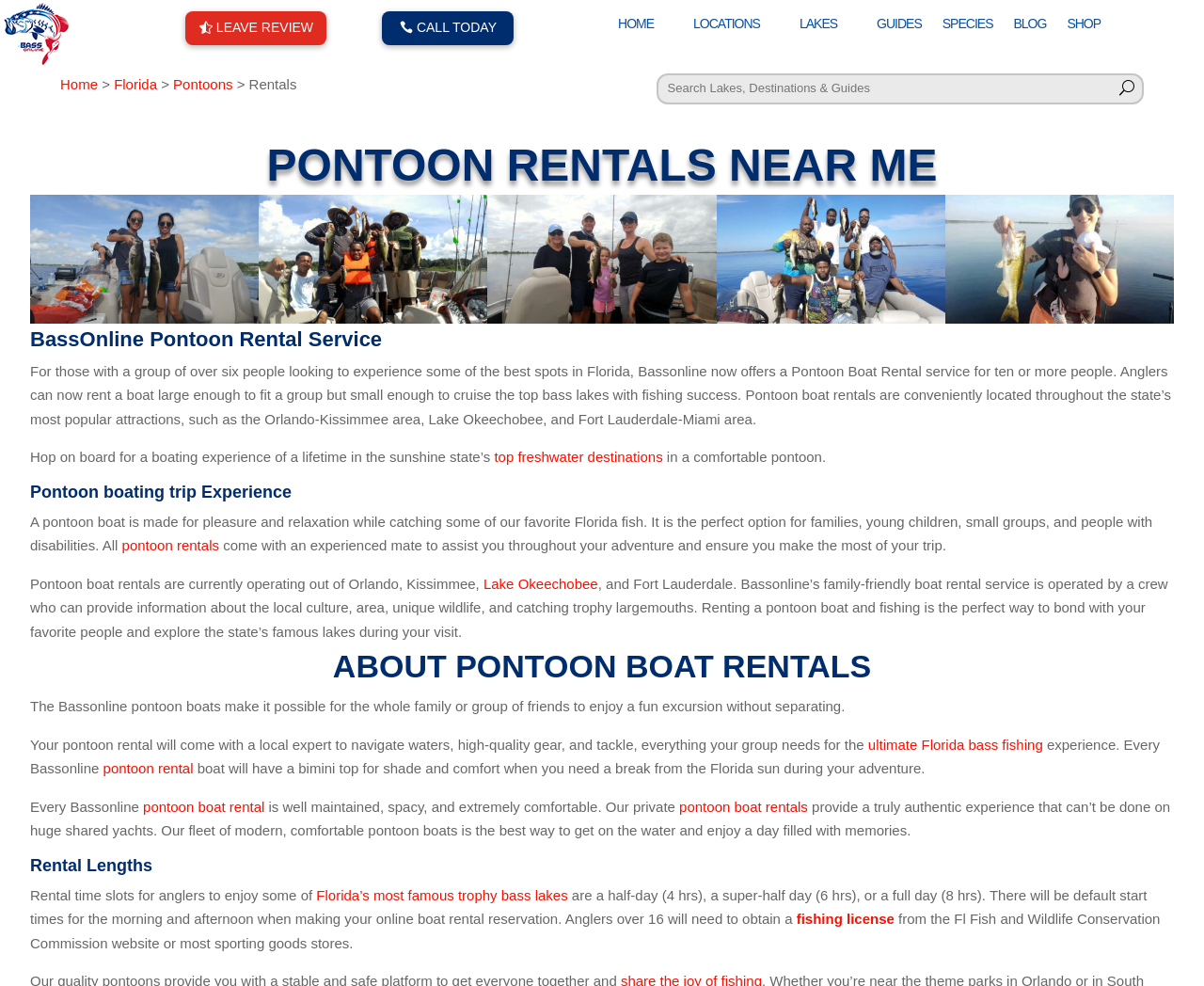Provide the bounding box coordinates of the HTML element described by the text: "placeholder="Search Lakes, Destinations & Guides"".

[0.545, 0.074, 0.95, 0.105]